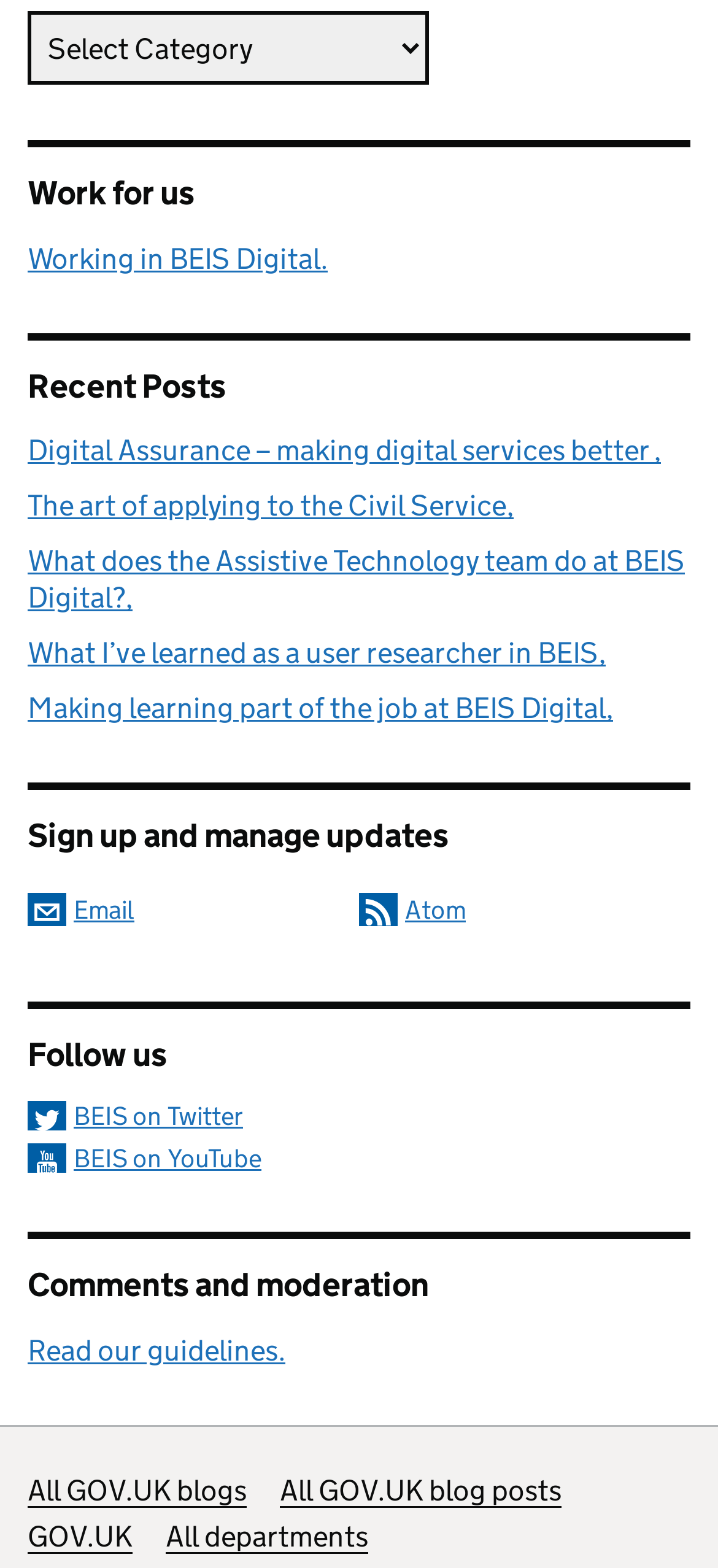Kindly determine the bounding box coordinates for the clickable area to achieve the given instruction: "Select a category".

[0.038, 0.007, 0.597, 0.054]